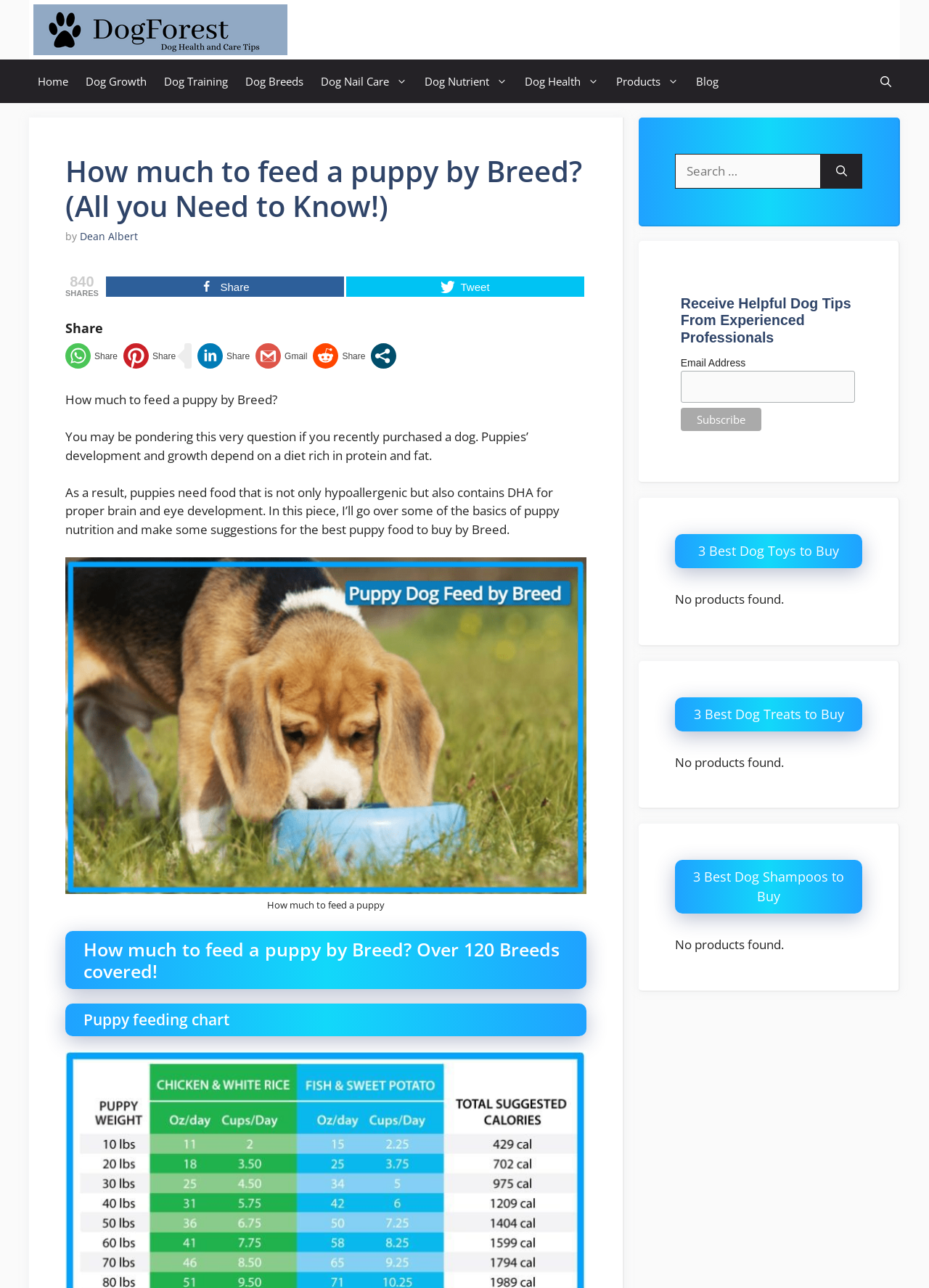Determine the bounding box coordinates for the clickable element required to fulfill the instruction: "Subscribe to receive helpful dog tips". Provide the coordinates as four float numbers between 0 and 1, i.e., [left, top, right, bottom].

[0.733, 0.317, 0.819, 0.335]